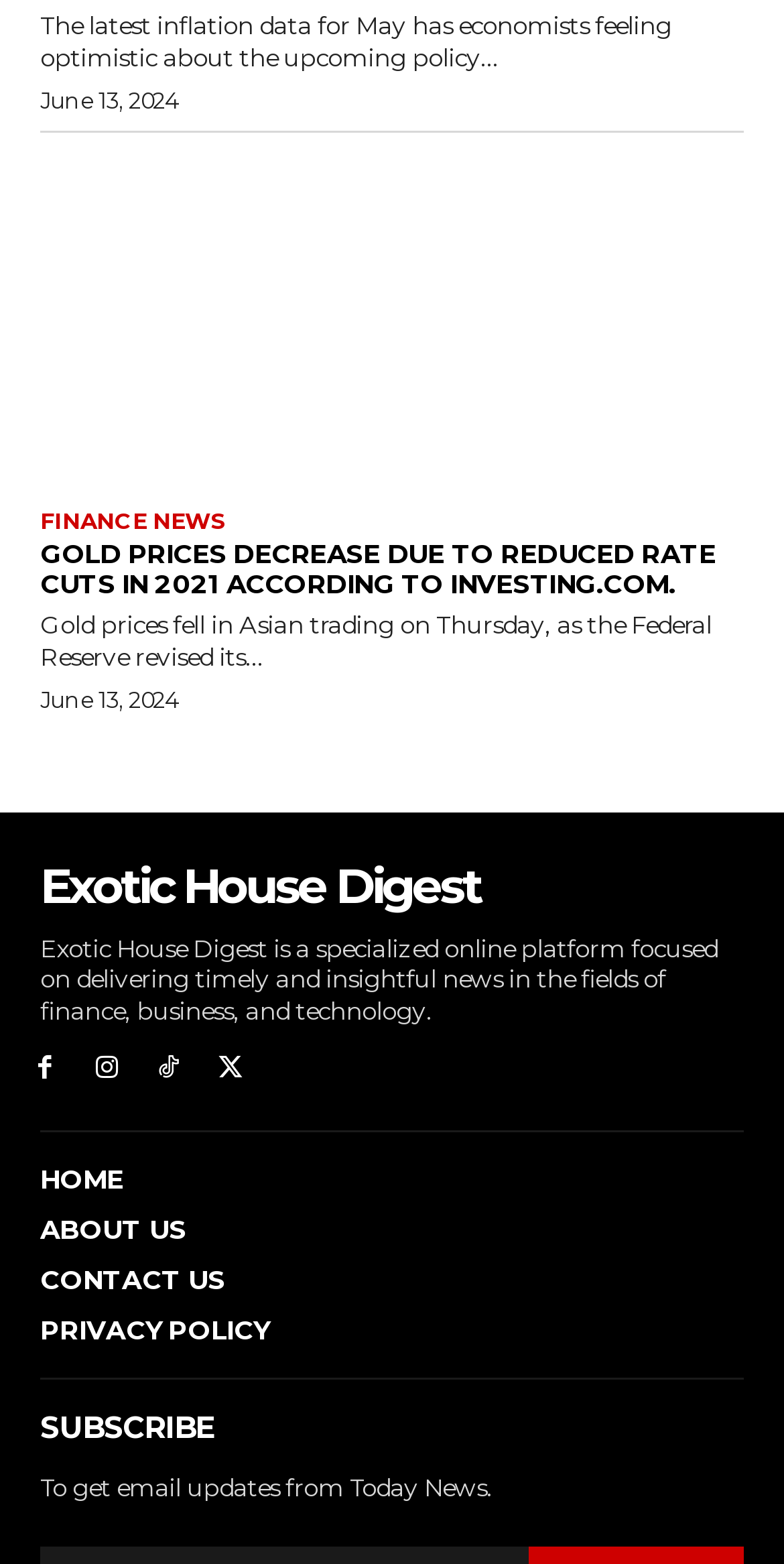Determine the bounding box coordinates for the UI element described. Format the coordinates as (top-left x, top-left y, bottom-right x, bottom-right y) and ensure all values are between 0 and 1. Element description: Home

[0.051, 0.744, 0.949, 0.765]